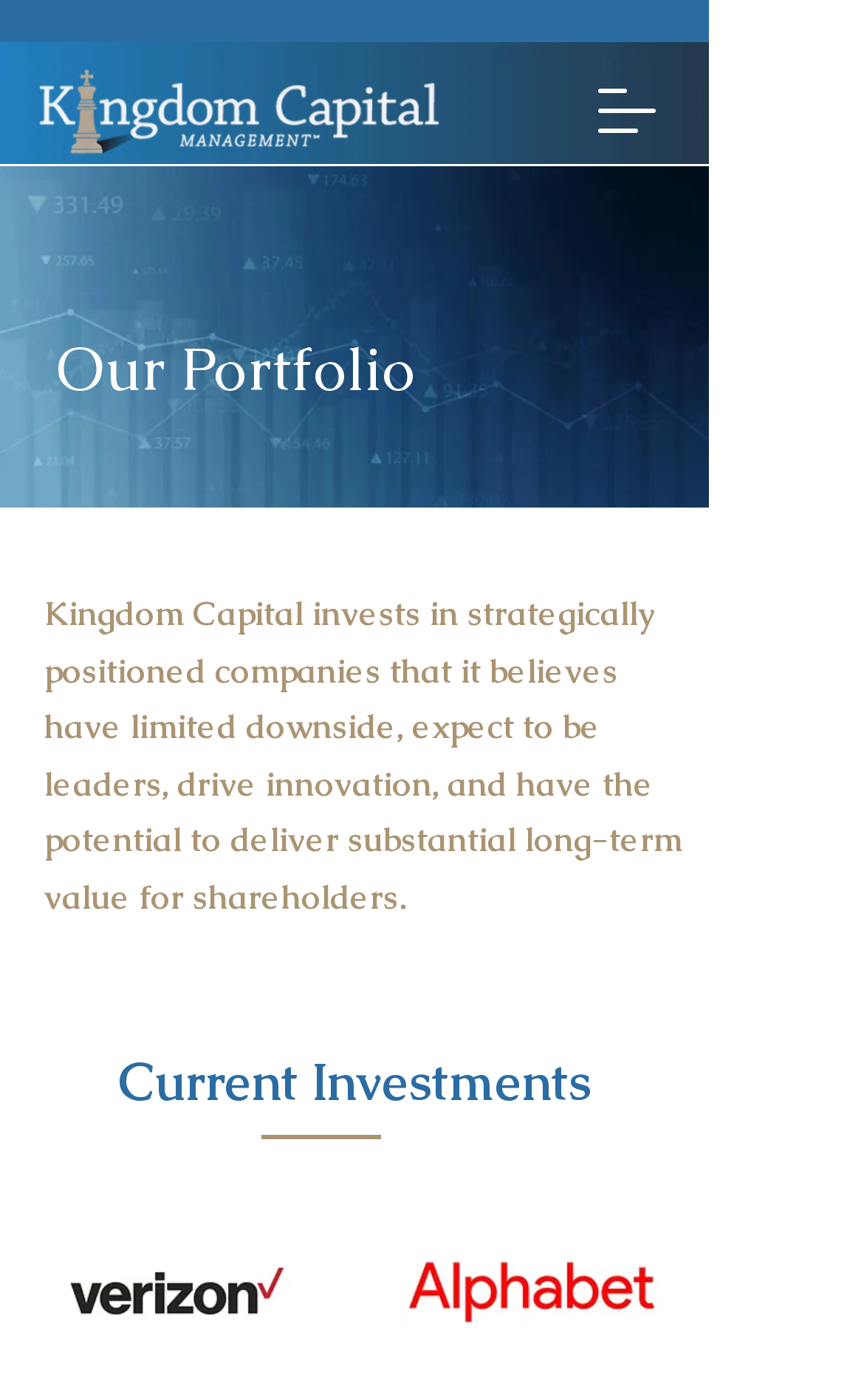Provide a brief response to the question below using one word or phrase:
Is there a logo on the webpage?

Yes